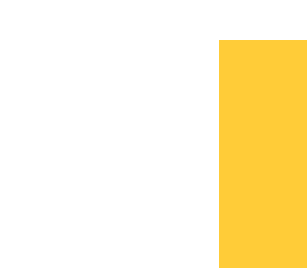Craft a descriptive caption that covers all aspects of the image.

The image features a yellow graphic element that appears to be part of a larger design. The bright yellow hue stands out against a likely contrasting background, drawing attention to its rectangular shape. This visual element might serve to accentuate content related to events or information about The Hague, which is referenced in the surrounding text. The design is likely part of a promotional or informational layout aimed at engaging audiences with the excitement and opportunities available in The Hague.